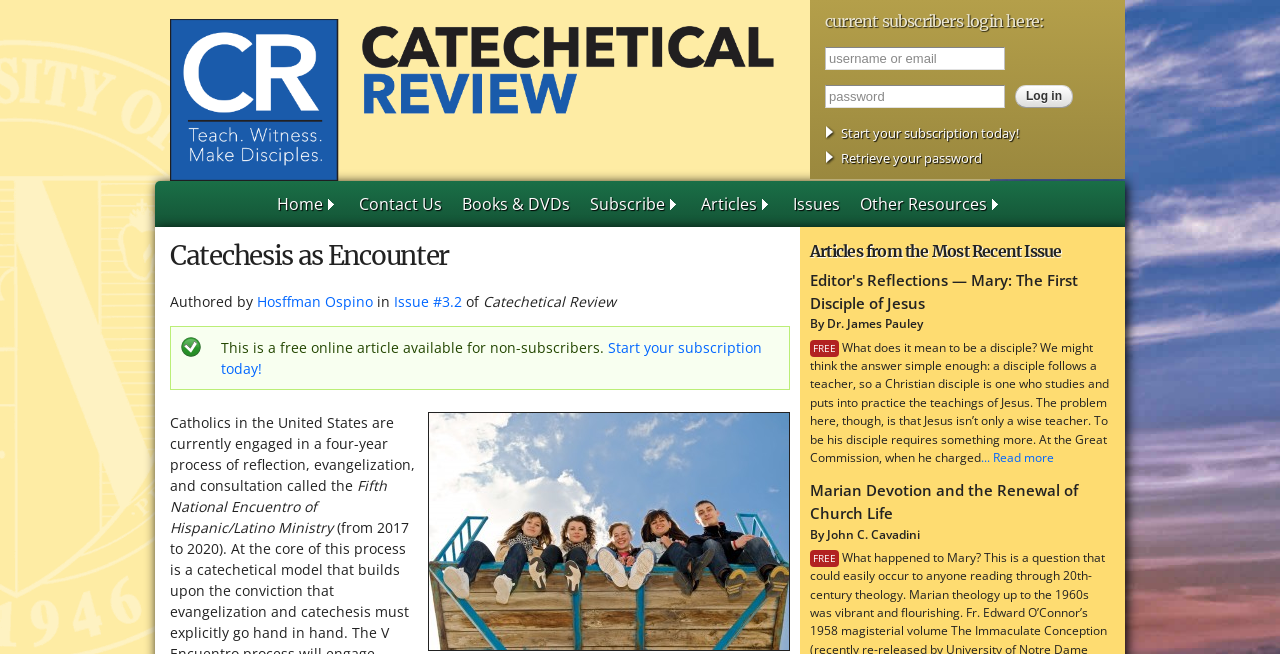Identify the bounding box coordinates of the element to click to follow this instruction: 'Retrieve your password'. Ensure the coordinates are four float values between 0 and 1, provided as [left, top, right, bottom].

[0.645, 0.228, 0.767, 0.256]